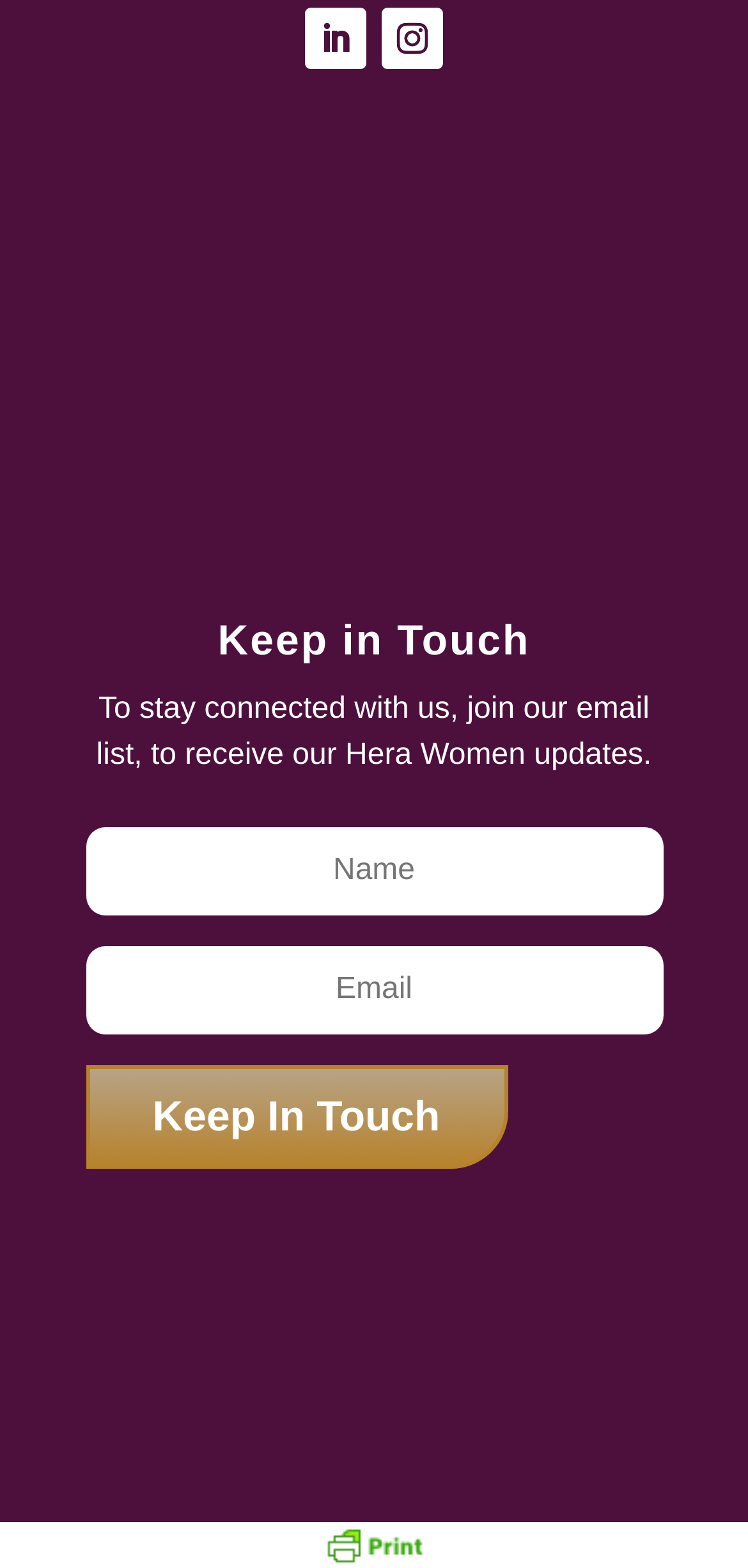What is the last menu item?
Please use the image to provide a one-word or short phrase answer.

Contact Us